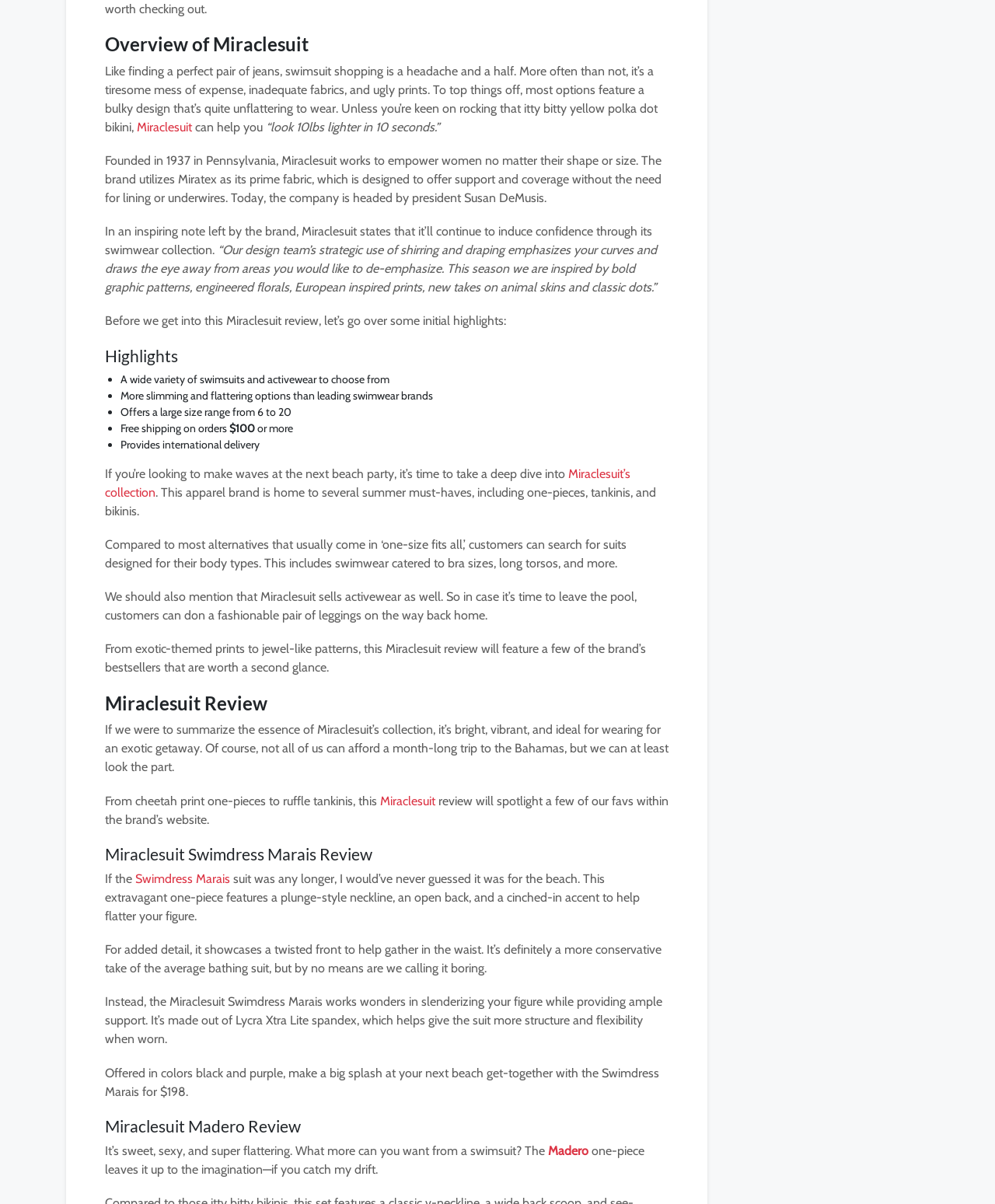Provide a brief response to the question using a single word or phrase: 
What is the price of the Swimdress Marais?

$198